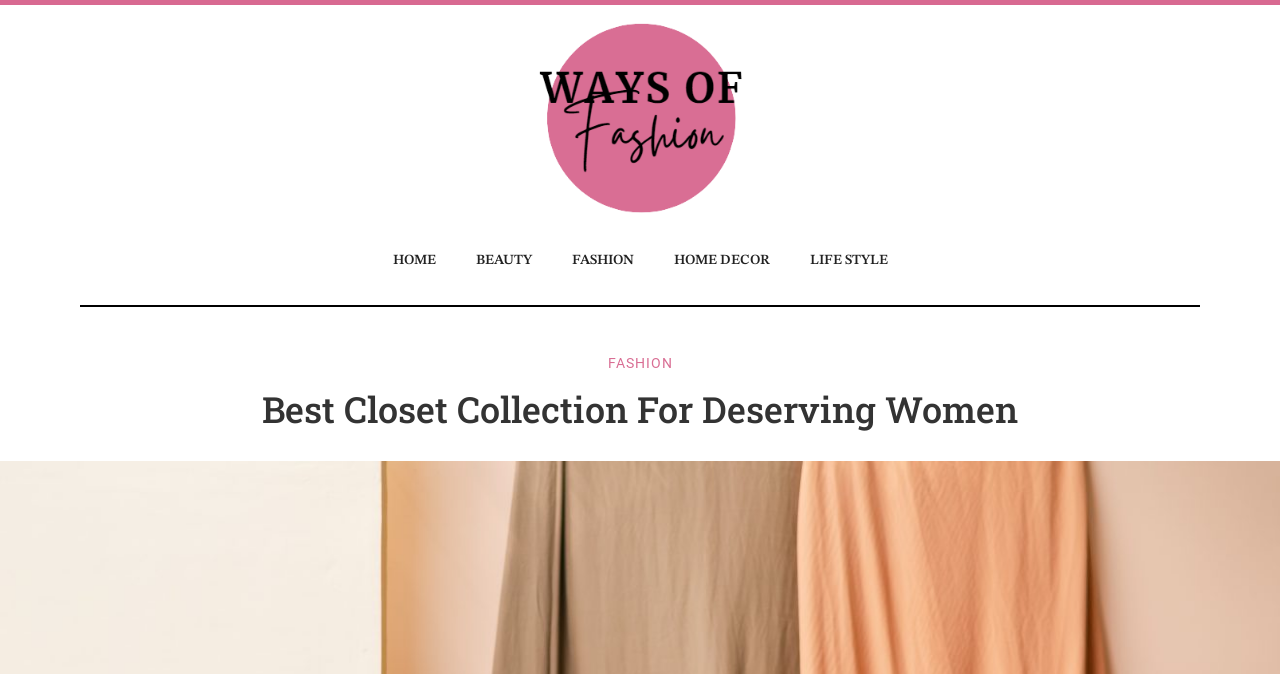Please locate the UI element described by "LIFE STYLE" and provide its bounding box coordinates.

[0.617, 0.351, 0.709, 0.419]